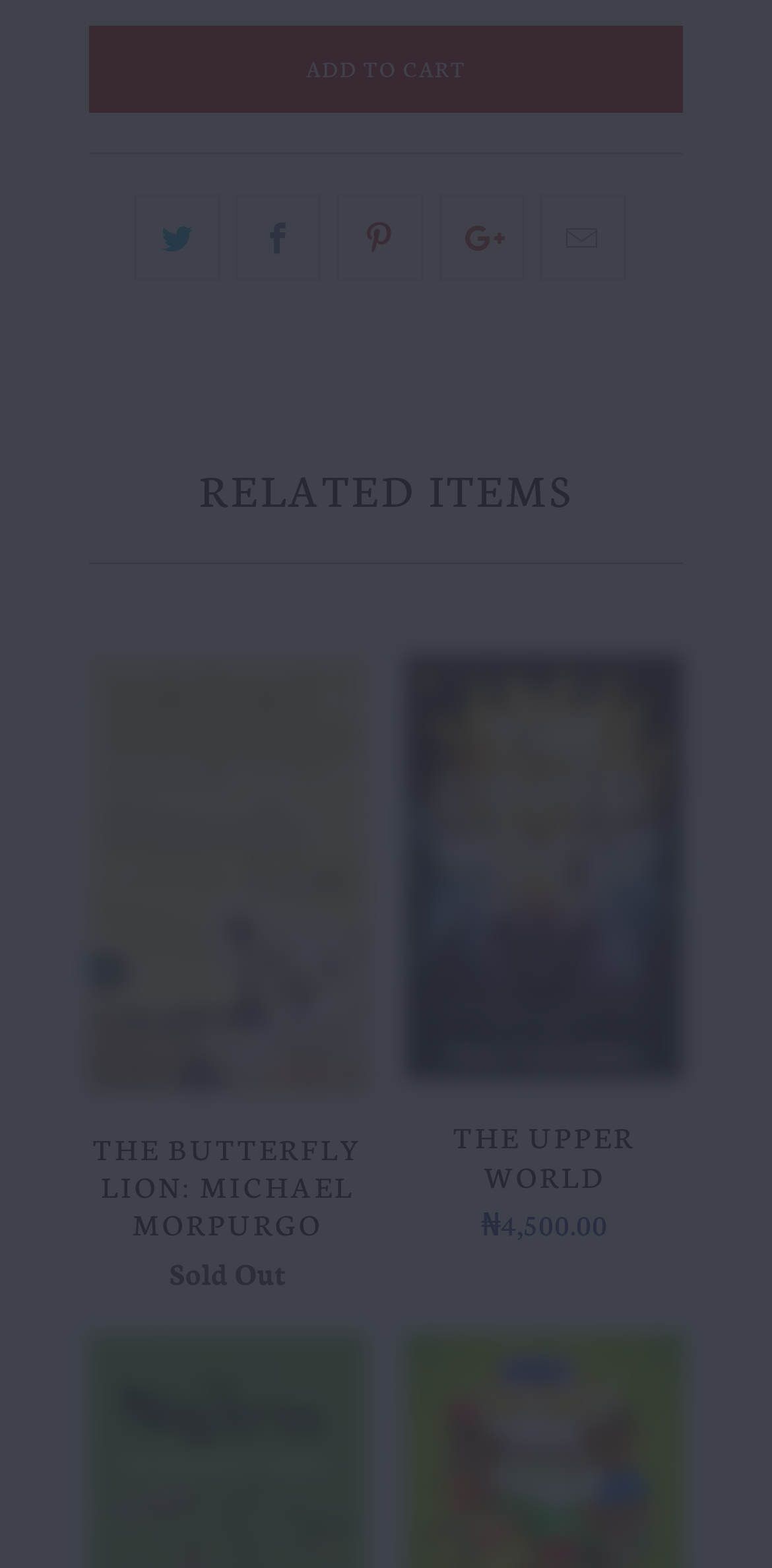Is THE BUTTERFLY LION: MICHAEL MORPURGO available?
Based on the image content, provide your answer in one word or a short phrase.

No